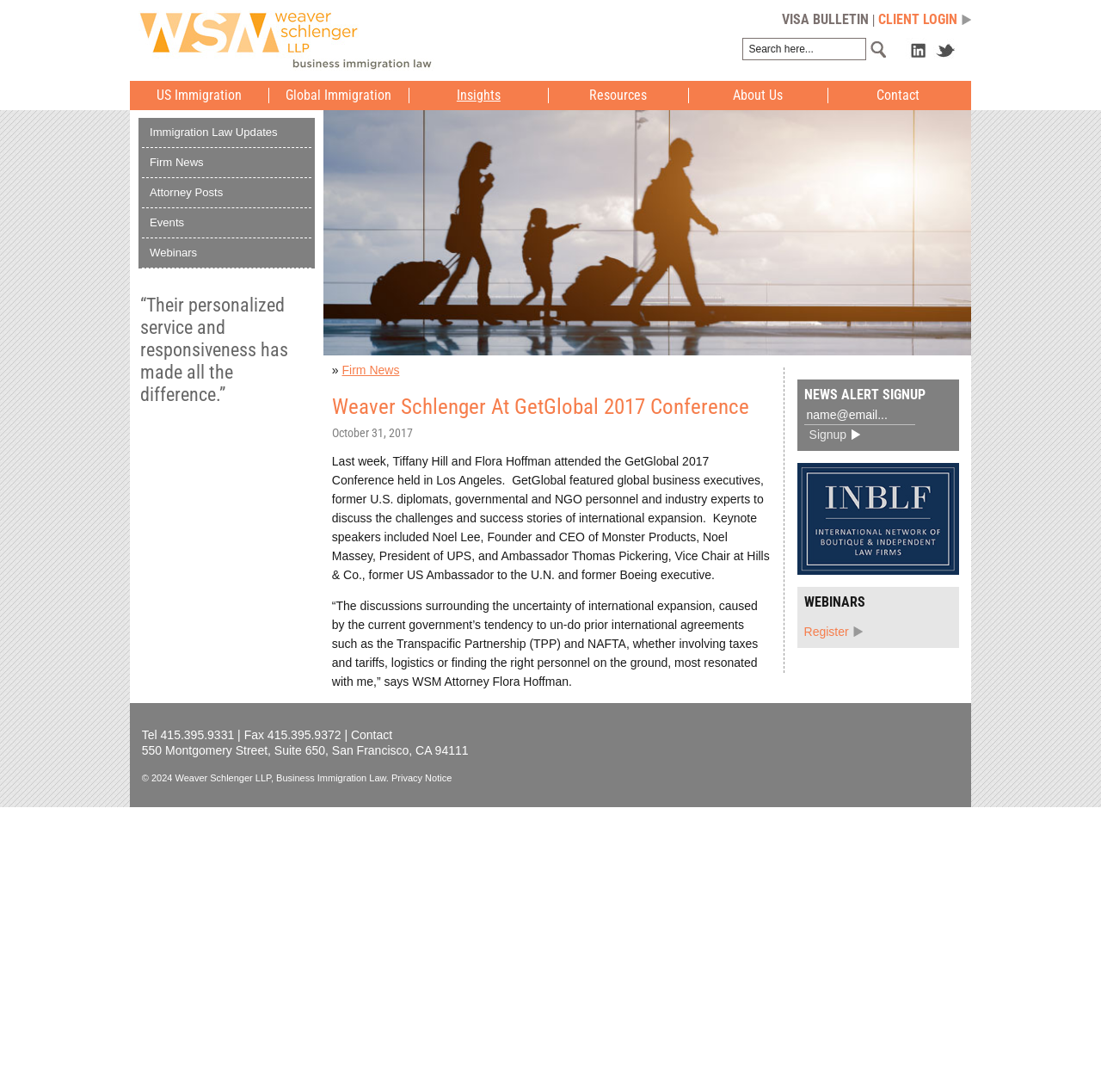Provide the bounding box coordinates for the UI element that is described as: "Immigration Law Updates".

[0.136, 0.115, 0.252, 0.127]